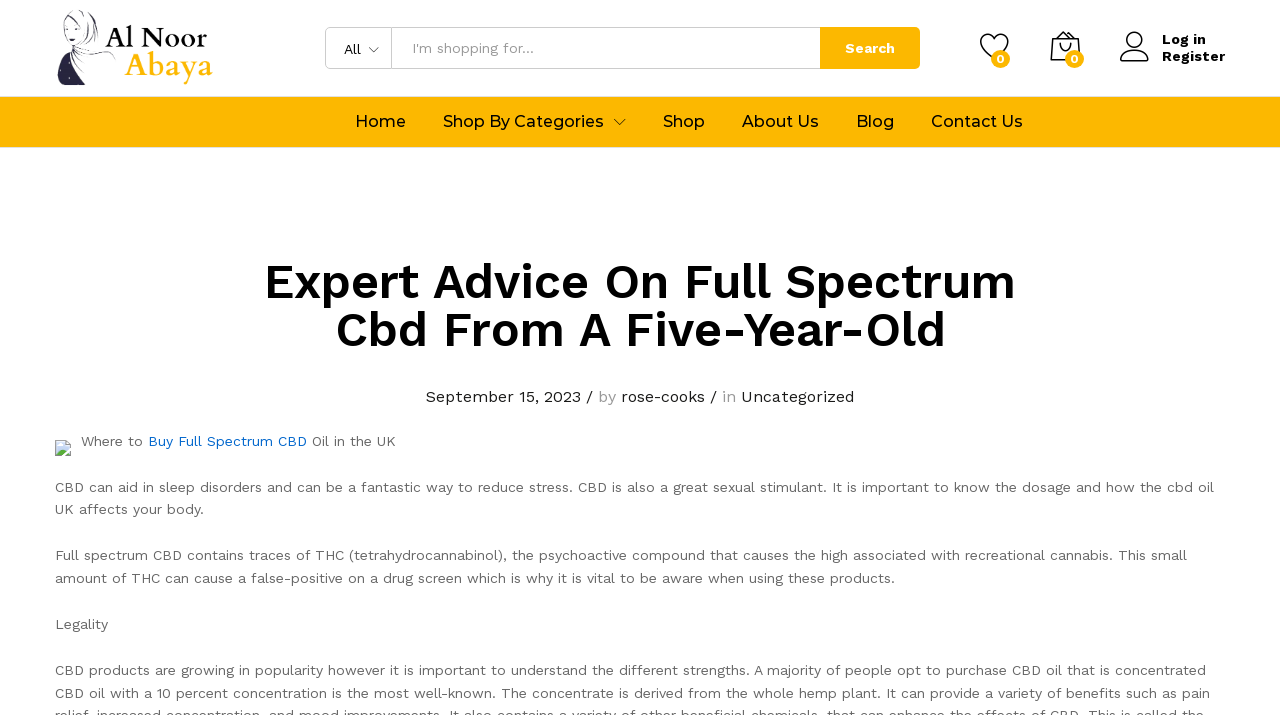What is the purpose of the search bar?
Could you answer the question in a detailed manner, providing as much information as possible?

The search bar is located at the top of the webpage, and it has a textbox with a placeholder text 'I'm shopping for...' and a search button next to it, indicating that it is used to search for products on the website.